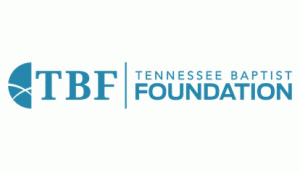What is the purpose of the Tennessee Baptist Foundation?
Refer to the image and give a detailed answer to the question.

The visual representation emphasizes the Foundation's commitment to serving and supporting its community through various initiatives, which is reflected in its mission to engage with and uplift the Tennessee Baptist community.